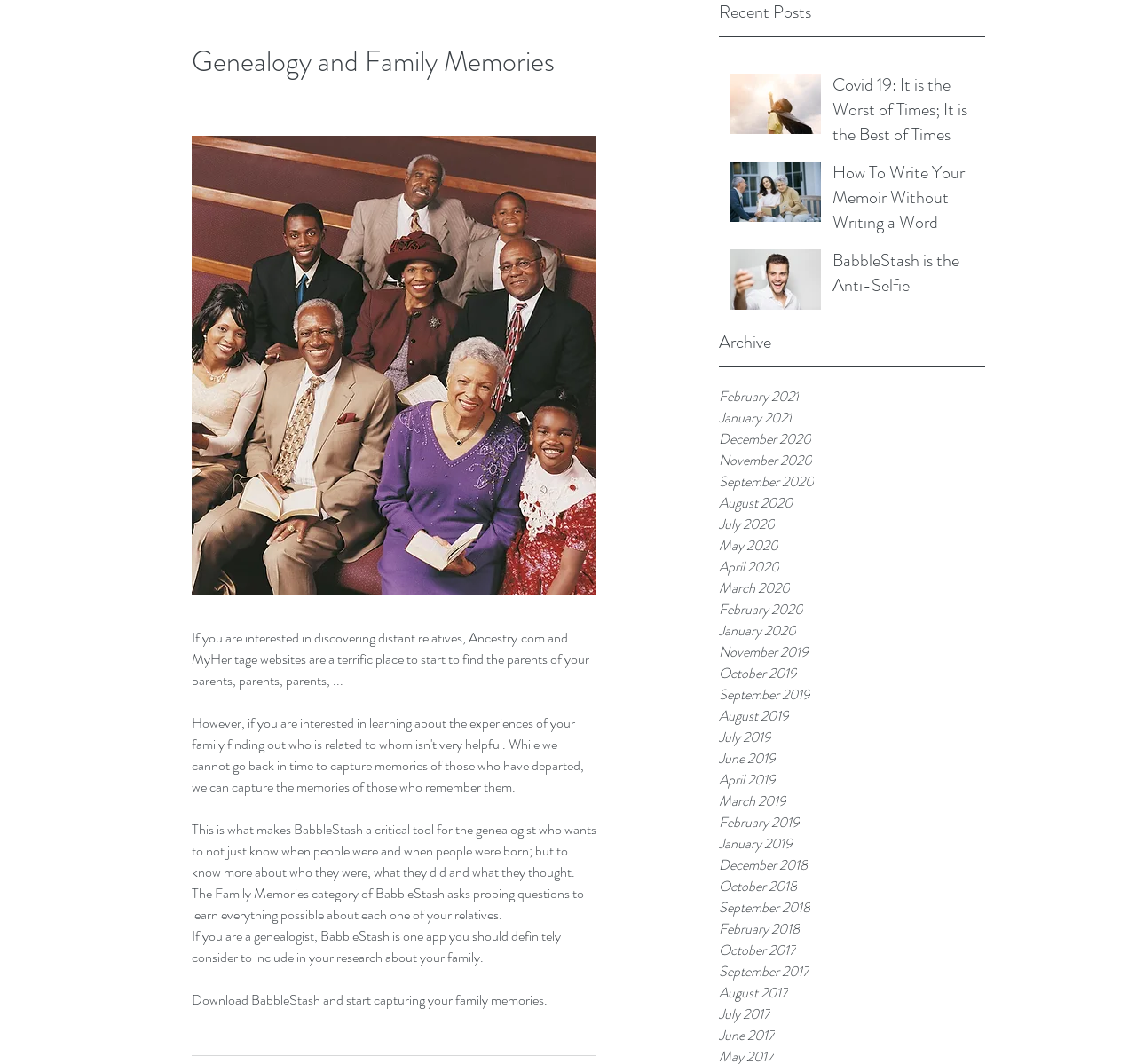Summarize the webpage in an elaborate manner.

The webpage is focused on genealogy and family memories, with a prominent heading "Genealogy and Family Memories" at the top left. Below this heading, there is a large article section that spans most of the page, containing several paragraphs of text. The text discusses the importance of discovering distant relatives and using websites like Ancestry.com and MyHeritage to find information about one's ancestors. It also highlights the benefits of using BabbleStash, an app that helps genealogists learn more about their relatives by asking probing questions.

Above the article section, there is a post list region that takes up about a third of the page. This region contains three generic posts, each with an image, a title, and a link. The posts are titled "Covid 19: It is the Worst of Times; It is the Best of Times", "How To Write Your Memoir Without Writing a Word", and "BabbleStash is the Anti-Selfie". The images are positioned to the left of each post title, and the links are below the titles.

To the right of the post list region, there is an archive section that lists multiple links to different months and years, ranging from February 2021 to October 2017. This section is headed by a static text "Archive".

Overall, the webpage has a clean and organized layout, with a focus on providing information and resources for genealogists and those interested in family memories.